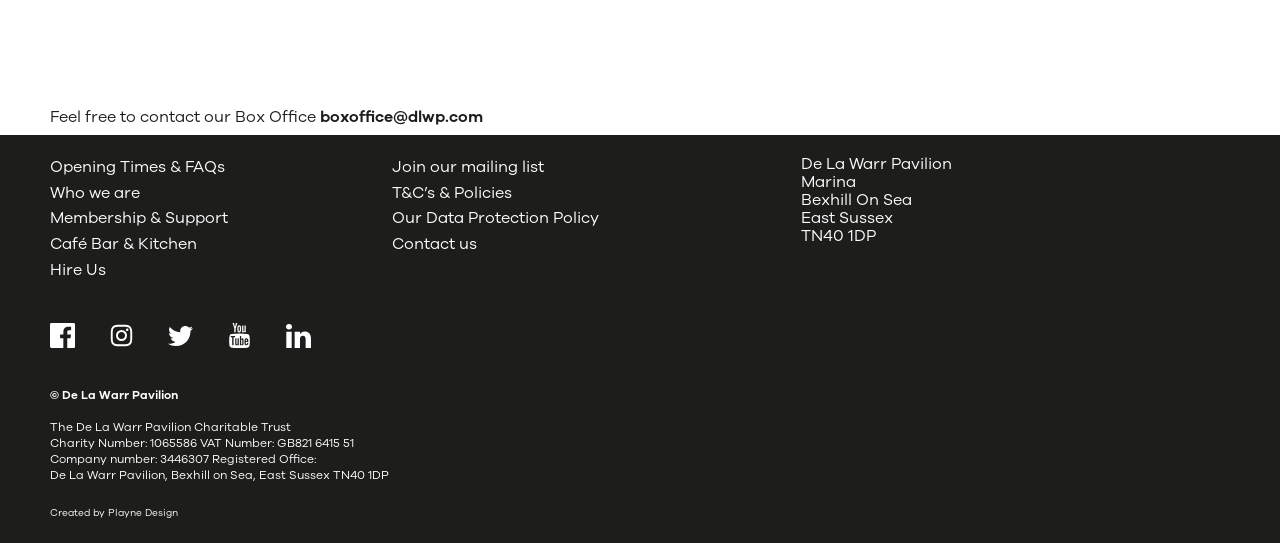Determine the bounding box coordinates of the target area to click to execute the following instruction: "Check the Company Information."

[0.039, 0.83, 0.247, 0.86]